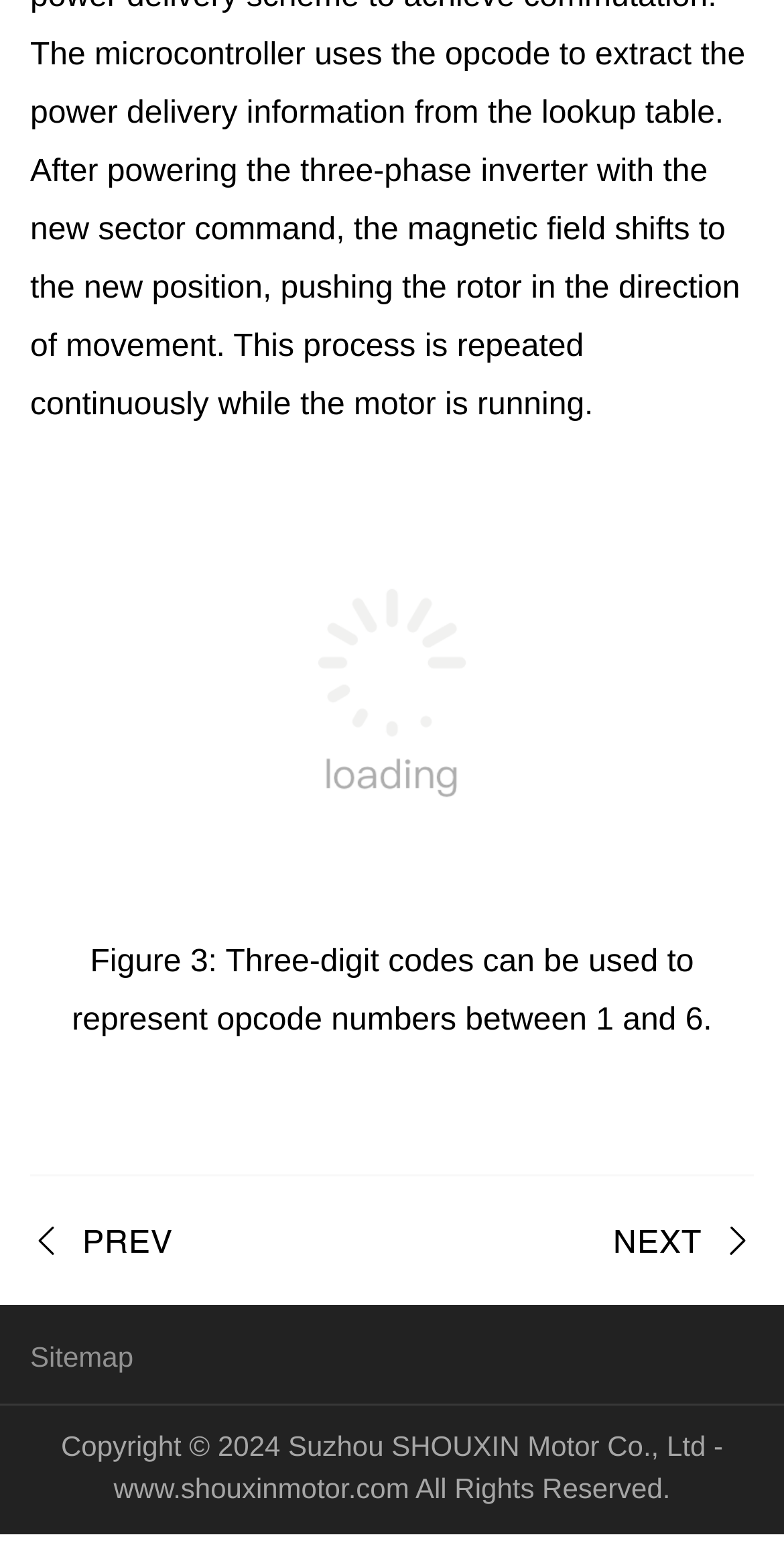Based on the provided description, "Sitemap", find the bounding box of the corresponding UI element in the screenshot.

[0.038, 0.87, 0.17, 0.89]